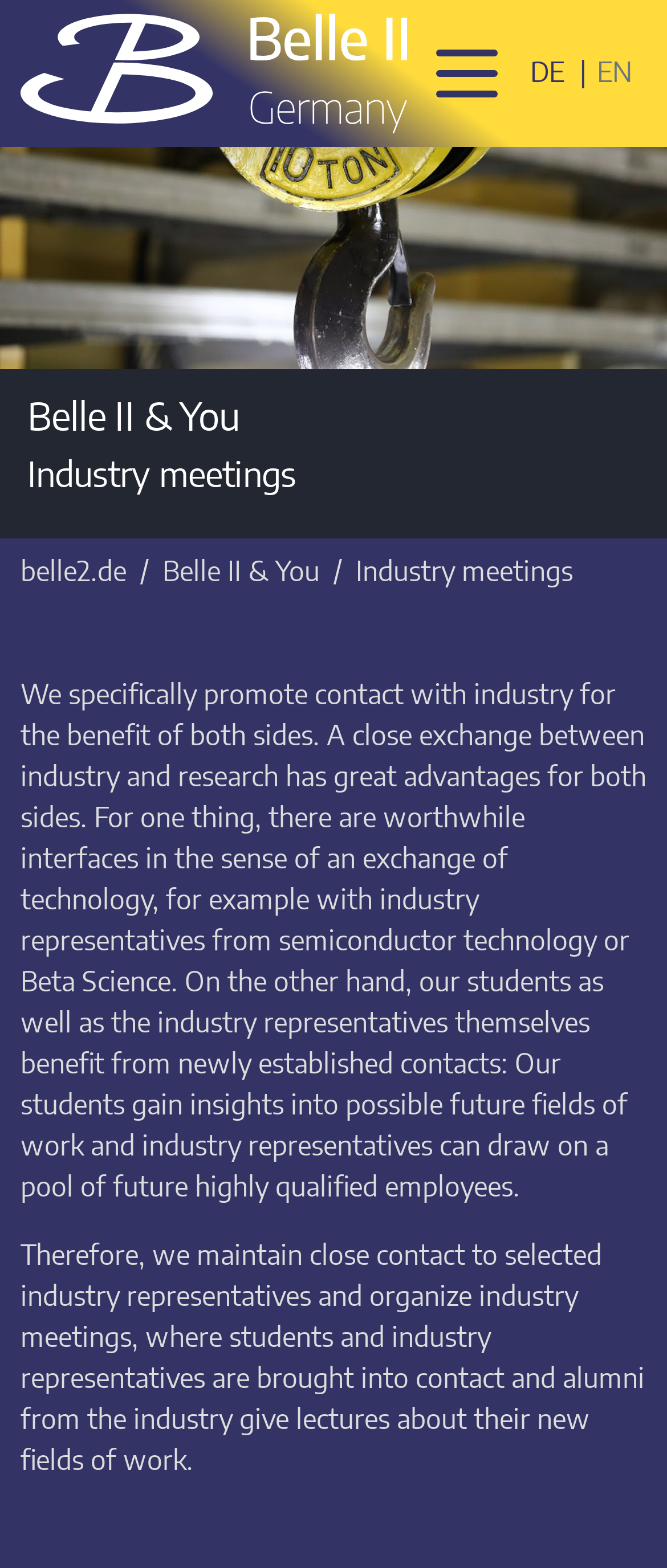Illustrate the webpage's structure and main components comprehensively.

The webpage is about industry meetings related to the belle2-Experiment. At the top left, there are two links, followed by a language selection option with "DE" and "EN" choices. Below these elements, there is a large figure that spans the entire width of the page, containing an image.

The main content of the page is divided into sections, with headings "Belle II & You" and "Industry meetings" at the top. A navigation breadcrumb is located below the headings, with links to "belle2.de", "Belle II & You", and "Industry meetings".

The main text of the page is divided into two paragraphs. The first paragraph explains the benefits of close exchange between industry and research, including the exchange of technology and the establishment of new contacts. The second paragraph describes the organization's efforts to maintain close contact with industry representatives and organize industry meetings, where students and industry representatives can meet and alumni can give lectures about their new fields of work.